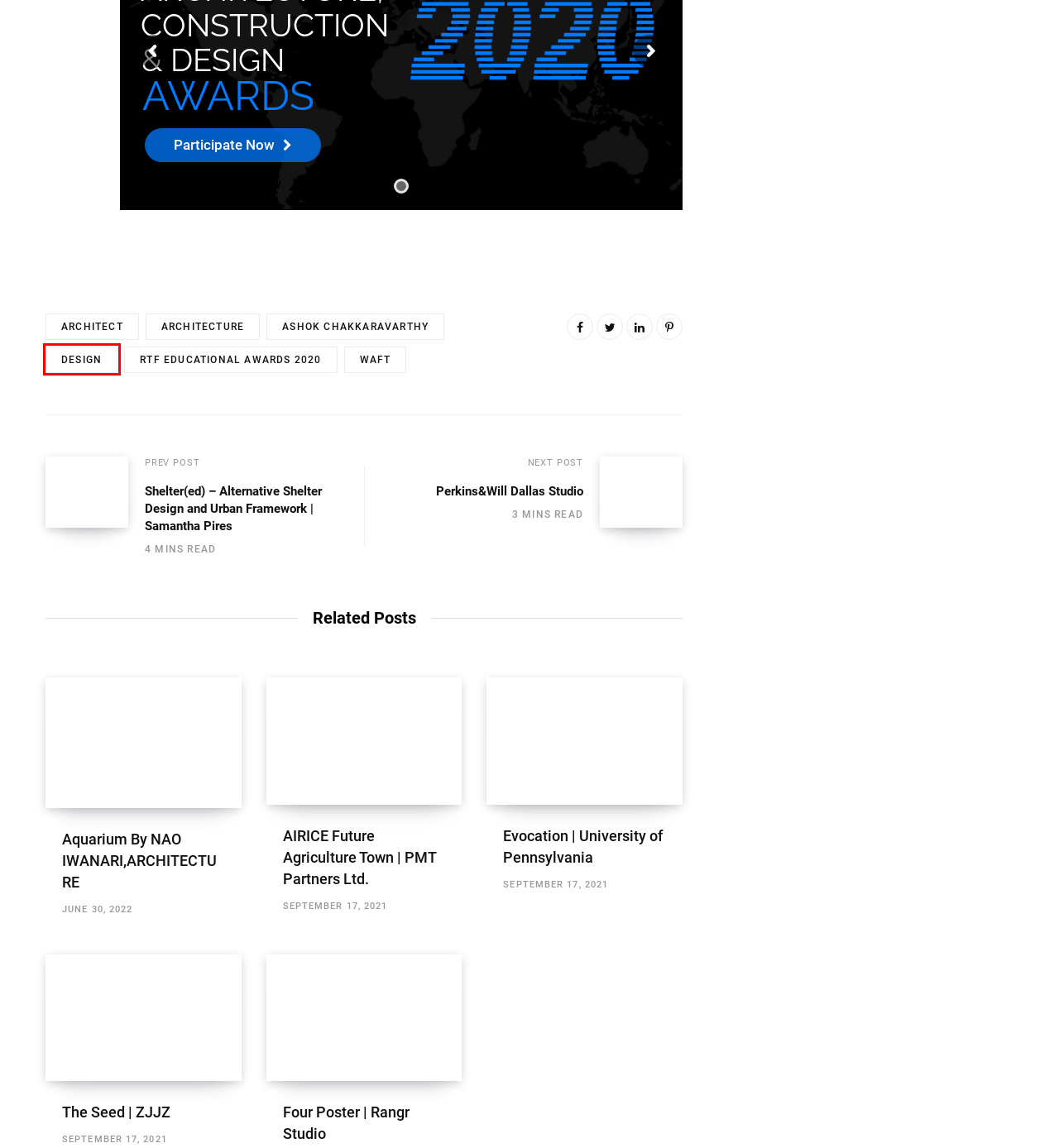Check out the screenshot of a webpage with a red rectangle bounding box. Select the best fitting webpage description that aligns with the new webpage after clicking the element inside the bounding box. Here are the candidates:
A. Ashok Chakkaravarthy Archives - Rethinking The Future Awards
B. Perkins&Will Dallas Studio - Rethinking The Future Awards
C. Four Poster | Rangr Studio - Rethinking The Future Awards
D. AIRICE Future Agriculture Town | PMT Partners Ltd. - Rethinking The Future Awards
E. Aquarium By NAO IWANARI,ARCHITECTURE - Rethinking The Future Awards
F. design Archives - Rethinking The Future Awards
G. Architecture Archives - Rethinking The Future Awards
H. The Seed | ZJJZ - Rethinking The Future Awards

F